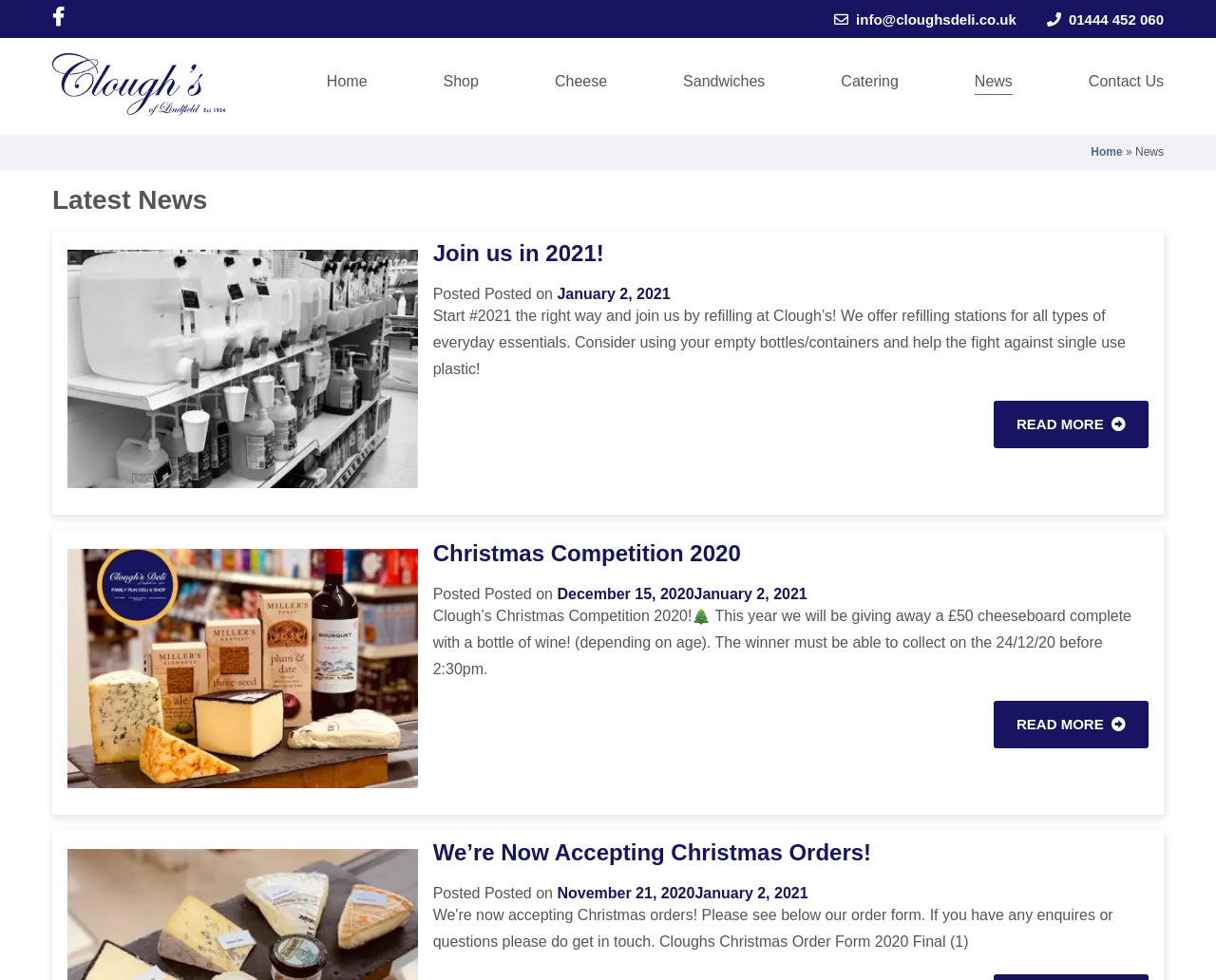Find and specify the bounding box coordinates that correspond to the clickable region for the instruction: "Read more about Join us in 2021!".

[0.817, 0.409, 0.945, 0.458]